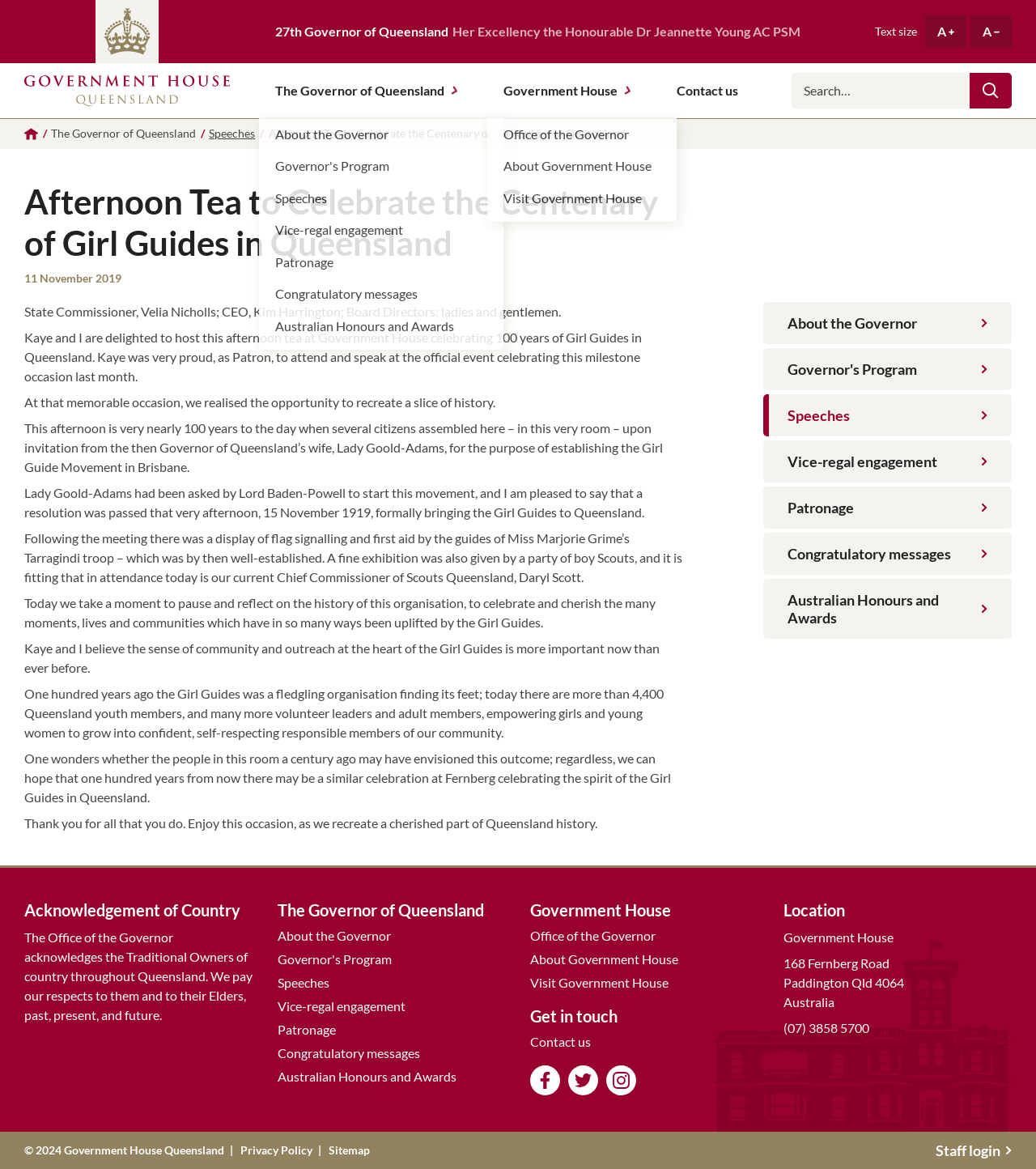Please extract the webpage's main title and generate its text content.

Afternoon Tea to Celebrate the Centenary of Girl Guides in Queensland